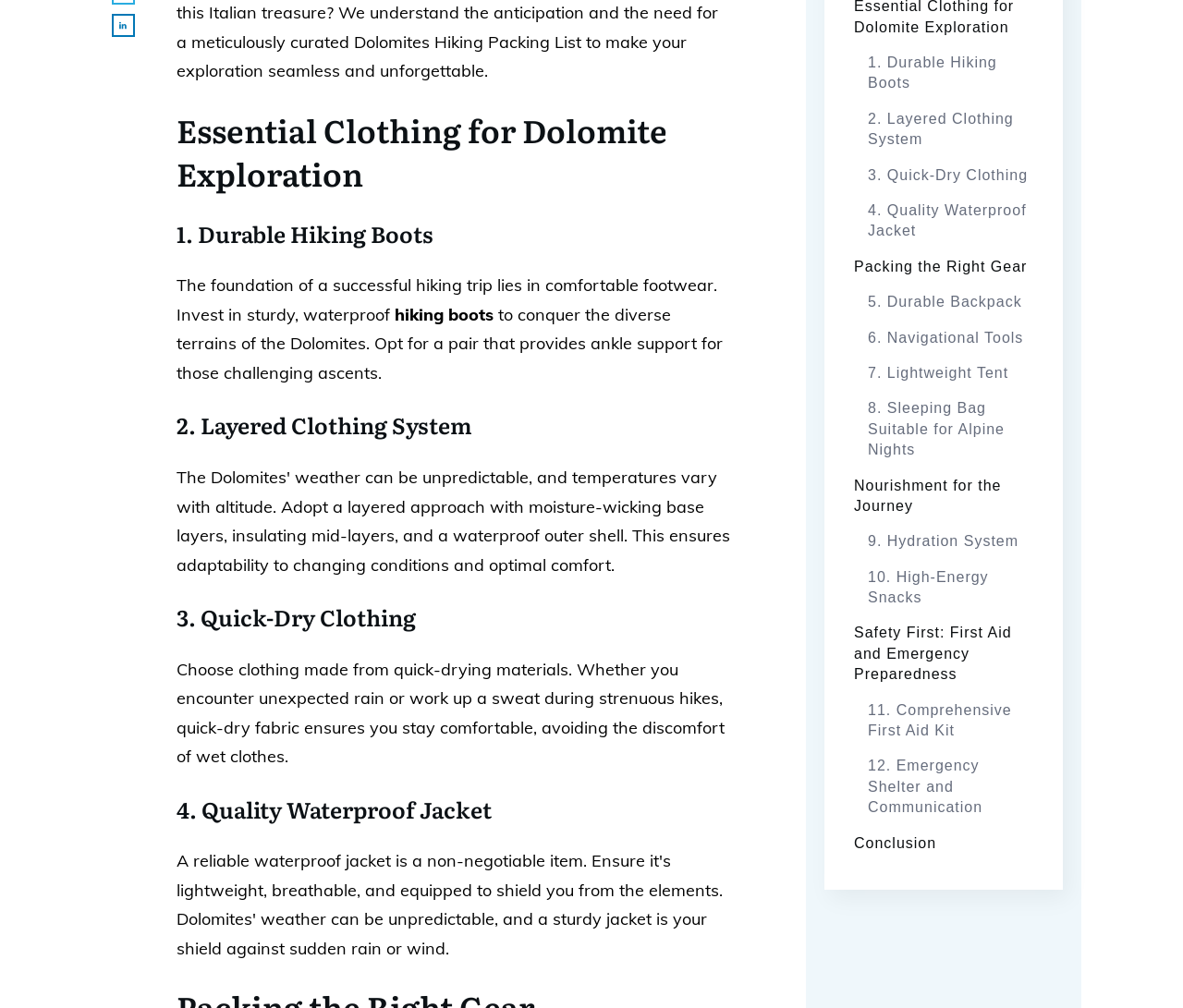Extract the bounding box coordinates for the described element: "2. Layered Clothing System". The coordinates should be represented as four float numbers between 0 and 1: [left, top, right, bottom].

[0.734, 0.108, 0.87, 0.149]